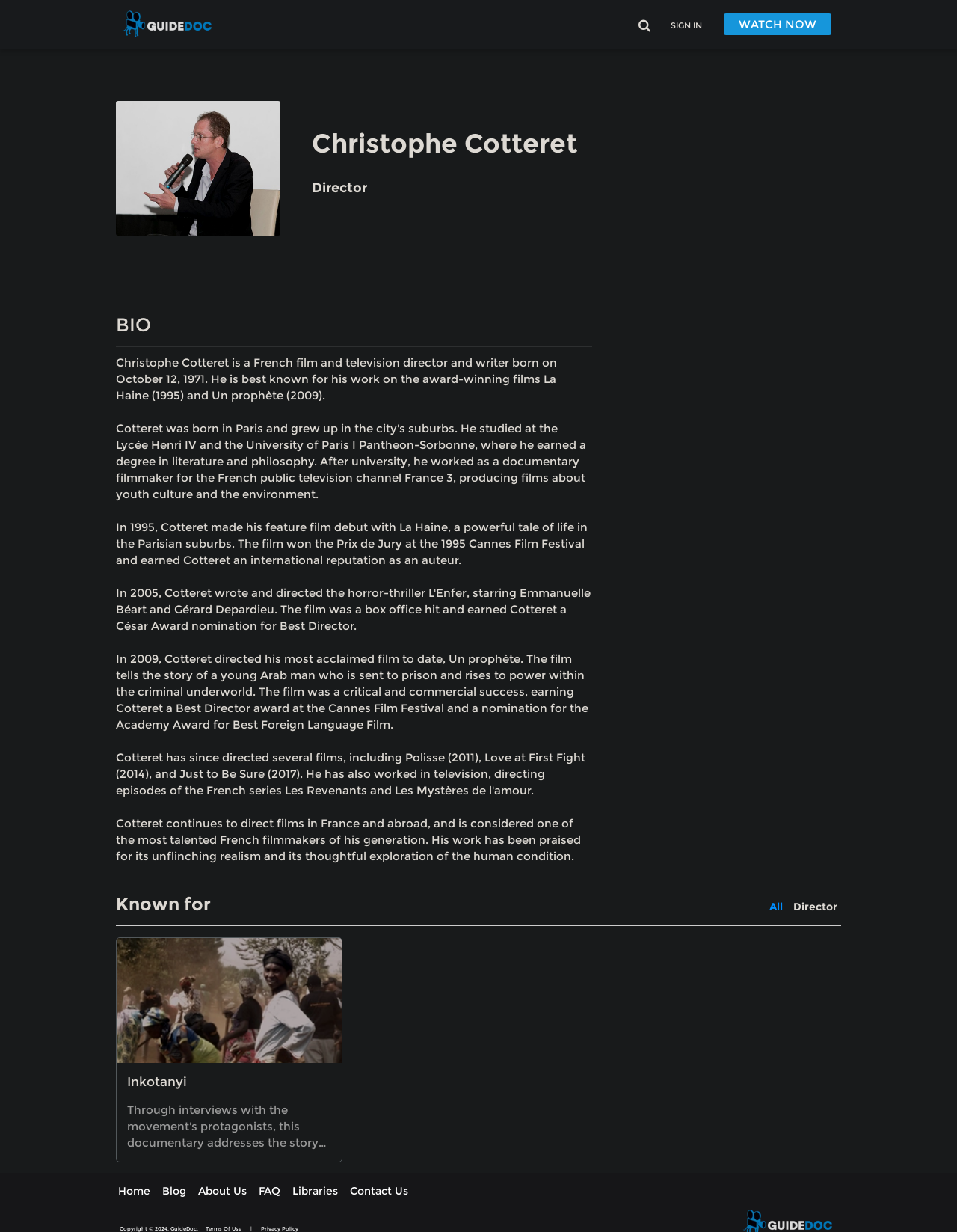How many navigation links are available at the bottom of the webpage?
Based on the visual content, answer with a single word or a brief phrase.

6